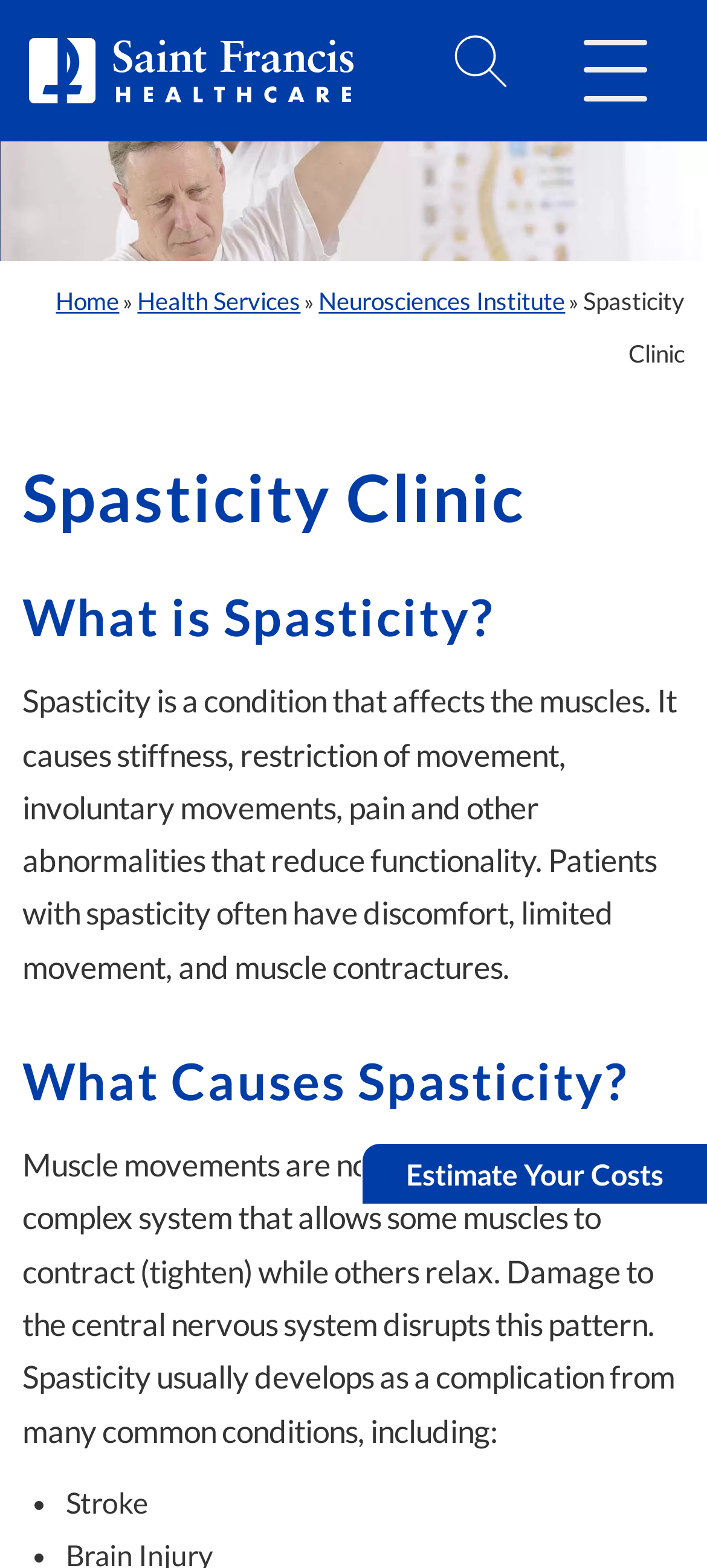What is the condition that affects the muscles?
Please craft a detailed and exhaustive response to the question.

According to the webpage, spasticity is a condition that affects the muscles, causing stiffness, restriction of movement, involuntary movements, pain, and other abnormalities that reduce functionality.